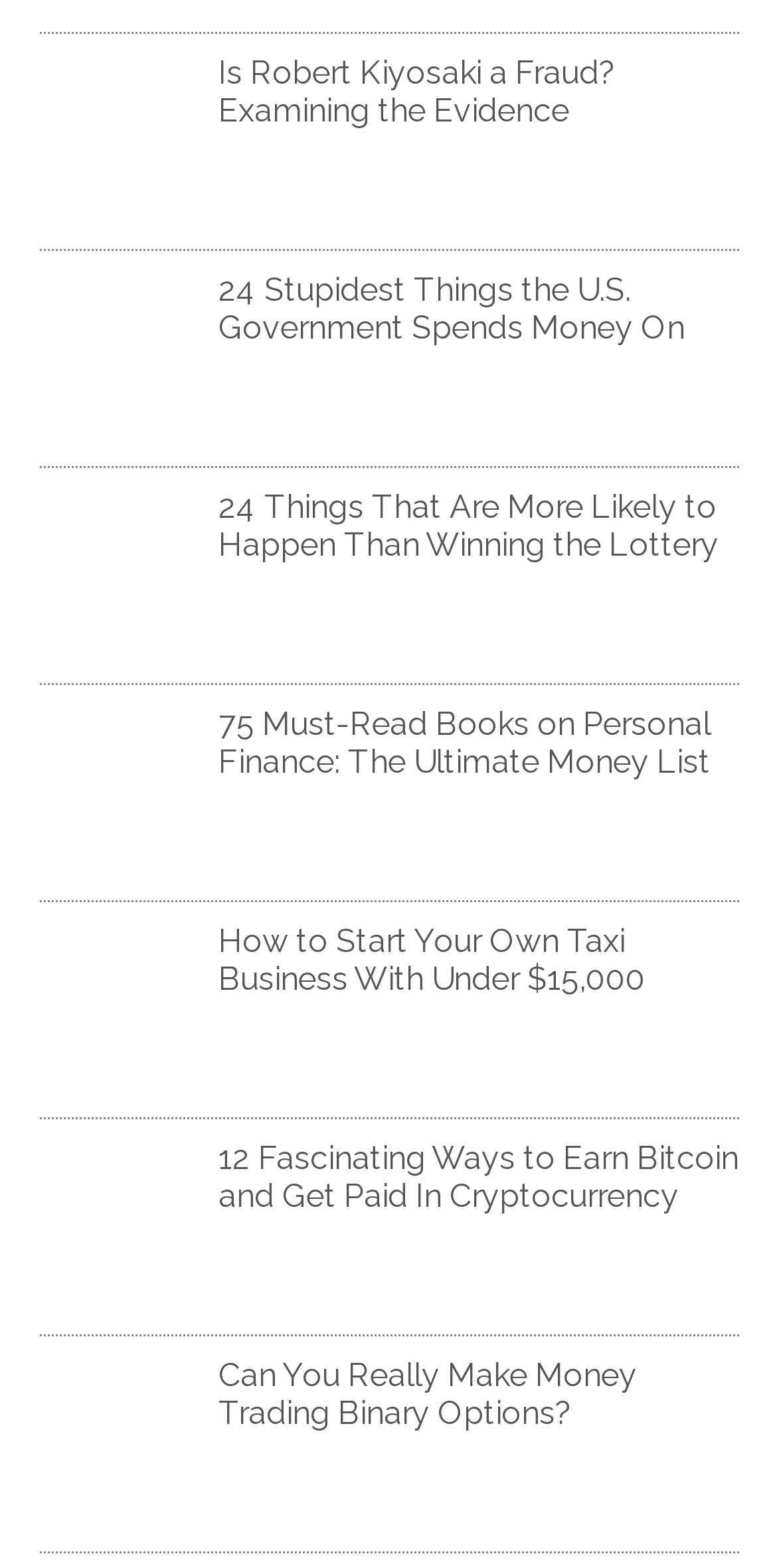Locate the bounding box coordinates of the segment that needs to be clicked to meet this instruction: "Learn how to start a taxi business with under $15,000".

[0.281, 0.588, 0.95, 0.637]